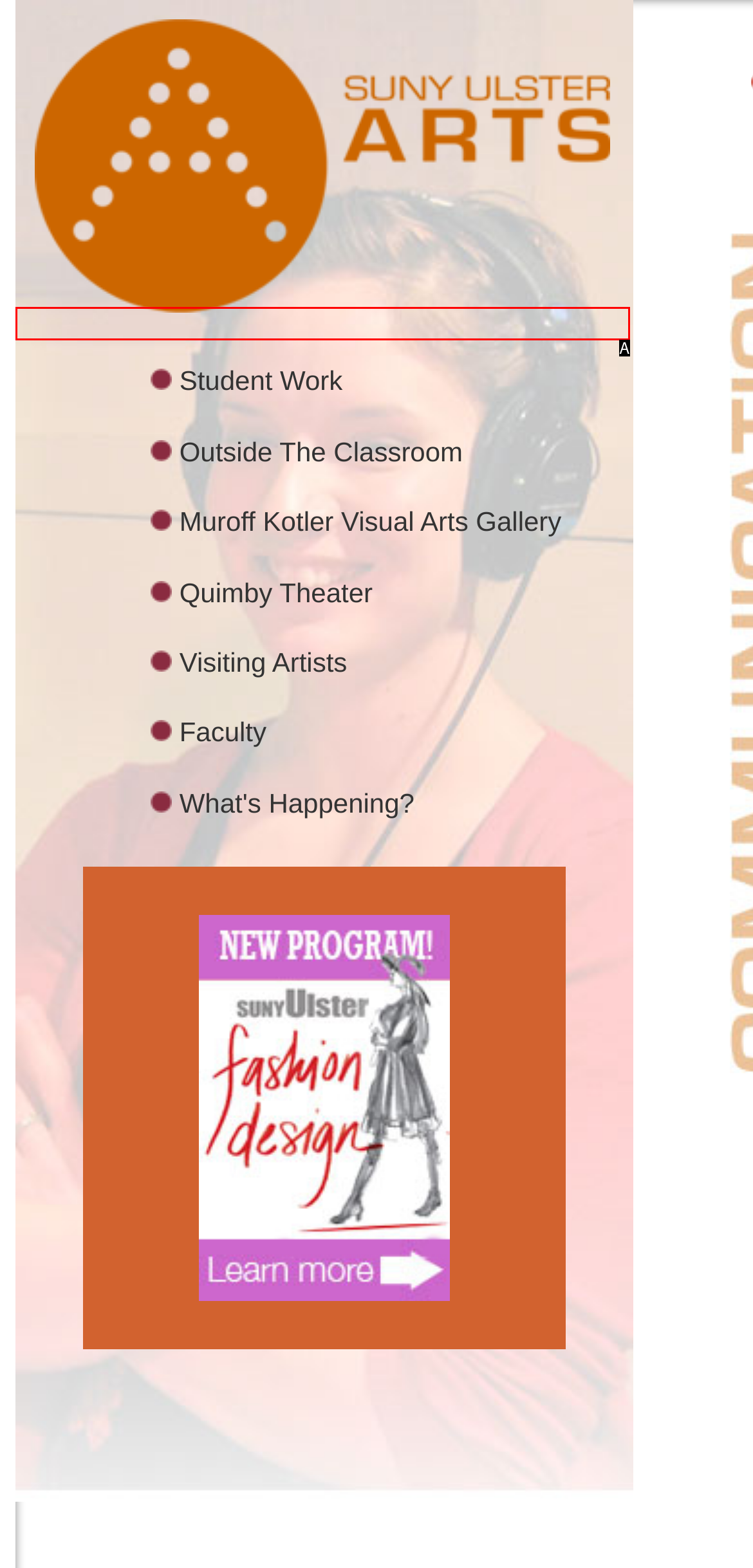From the available choices, determine which HTML element fits this description: parent_node: Student Work Respond with the correct letter.

A